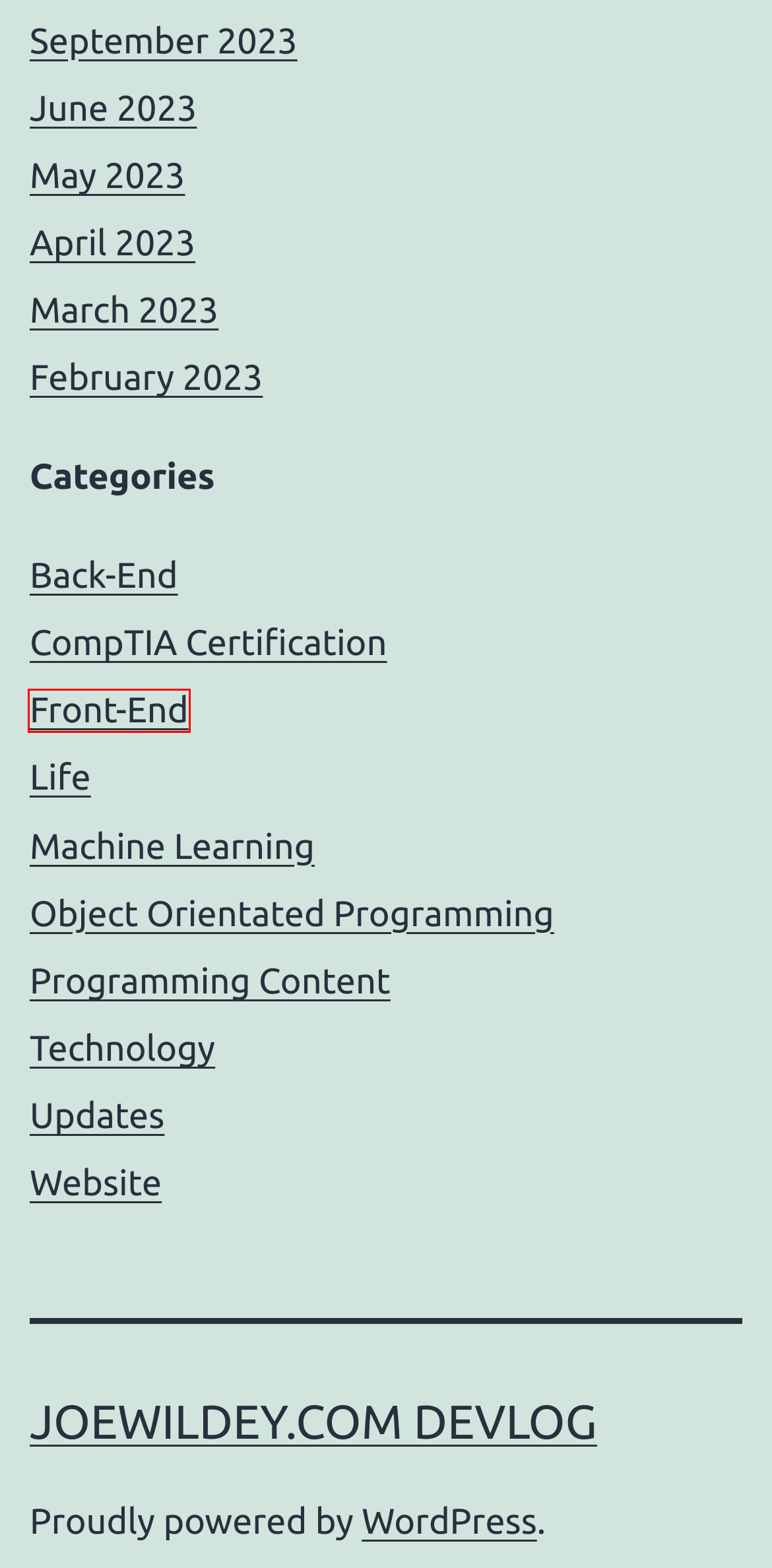You have a screenshot of a webpage with a red bounding box around an element. Choose the best matching webpage description that would appear after clicking the highlighted element. Here are the candidates:
A. Back-End Archives - JoeWildey.com Devlog
B. Life Archives - JoeWildey.com Devlog
C. June 2023 - JoeWildey.com Devlog
D. Updates Archives - JoeWildey.com Devlog
E. Programming Content Archives - JoeWildey.com Devlog
F. Machine Learning Archives - JoeWildey.com Devlog
G. Front-End Archives - JoeWildey.com Devlog
H. CompTIA Certification Archives - JoeWildey.com Devlog

G